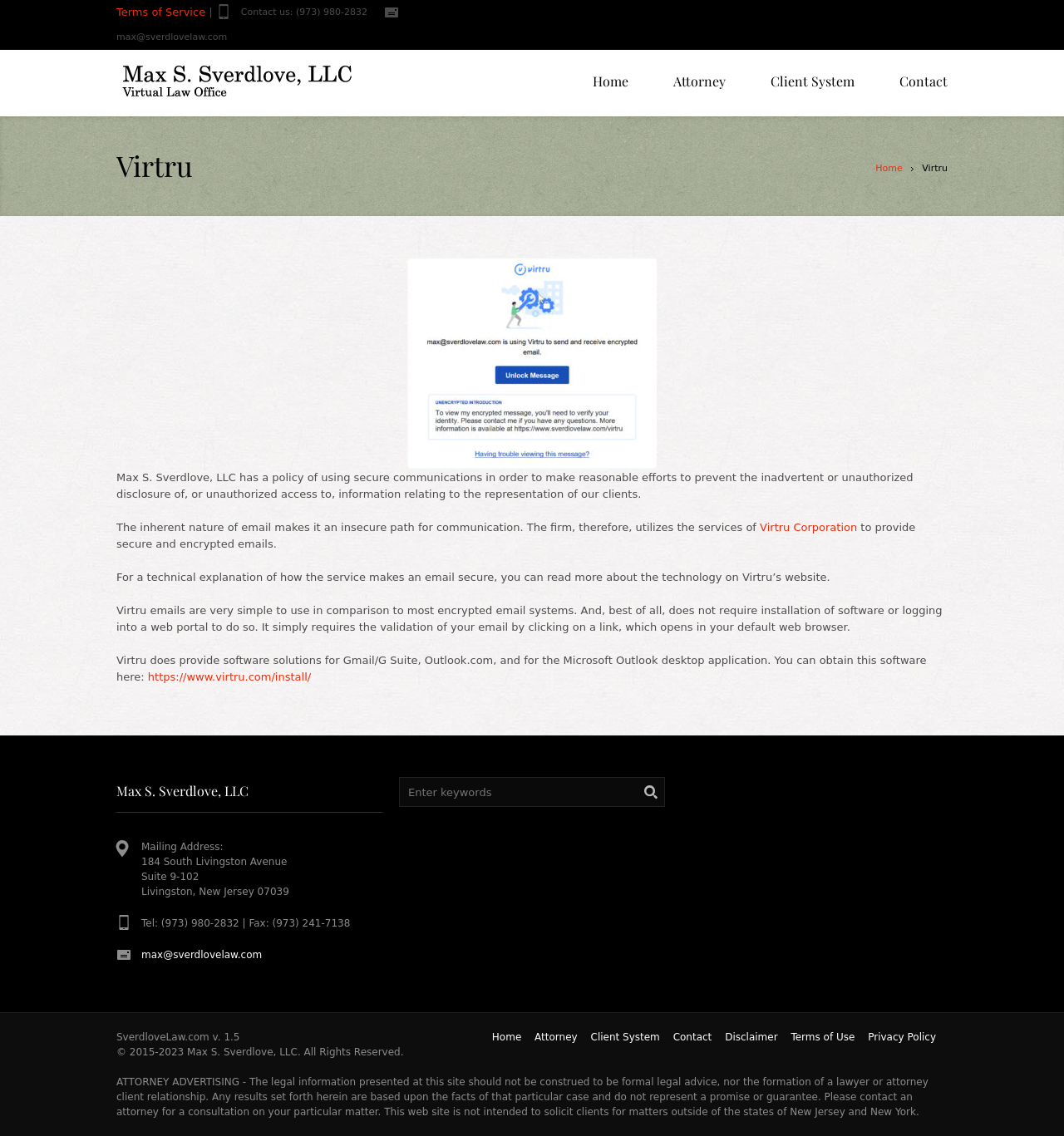What is the name of the law firm?
Analyze the image and deliver a detailed answer to the question.

I found the answer by looking at the header section of the webpage, where it says 'Max S. Sverdlove, LLC' in a prominent font. This is likely the name of the law firm.